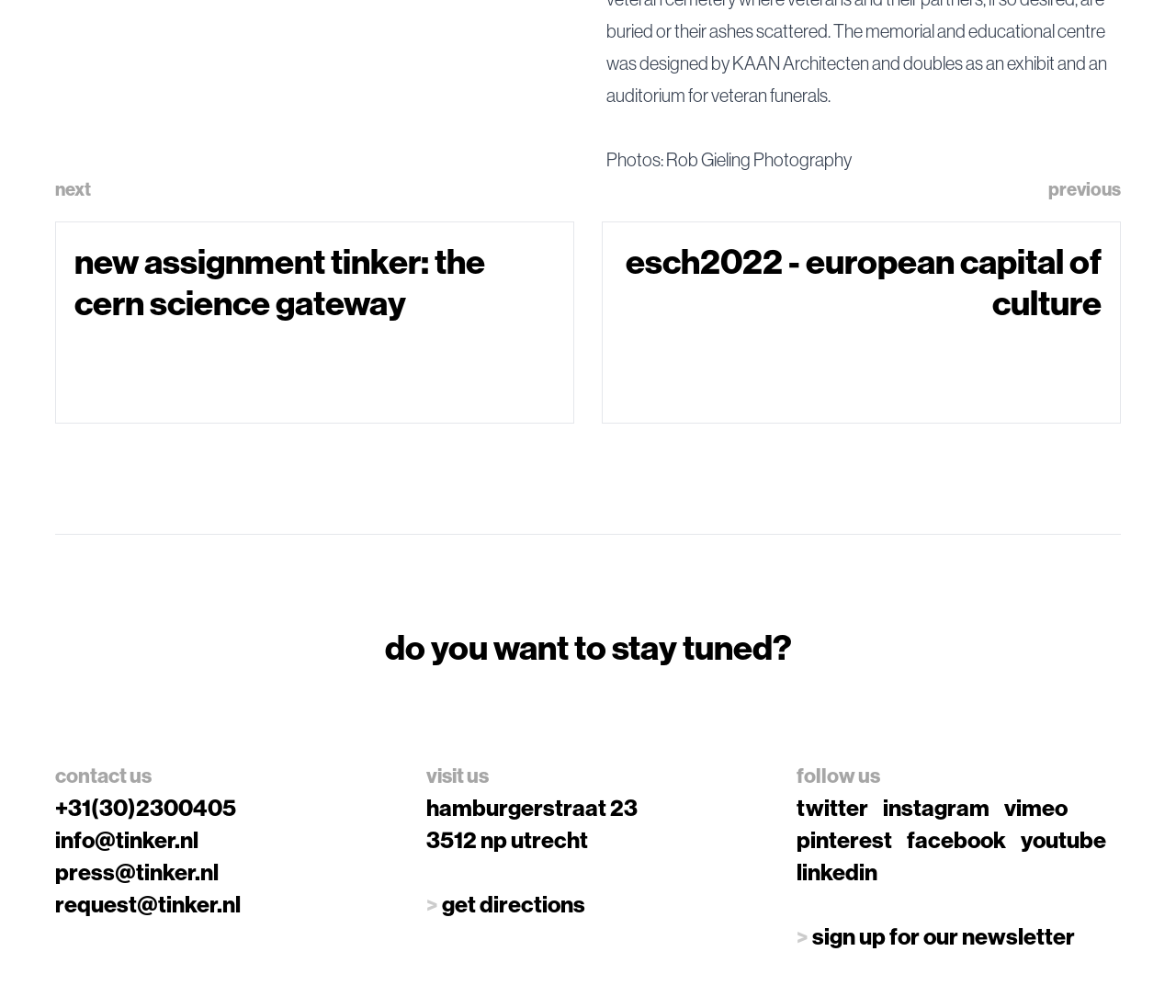Please identify the bounding box coordinates of the clickable area that will allow you to execute the instruction: "visit us".

[0.362, 0.754, 0.63, 0.786]